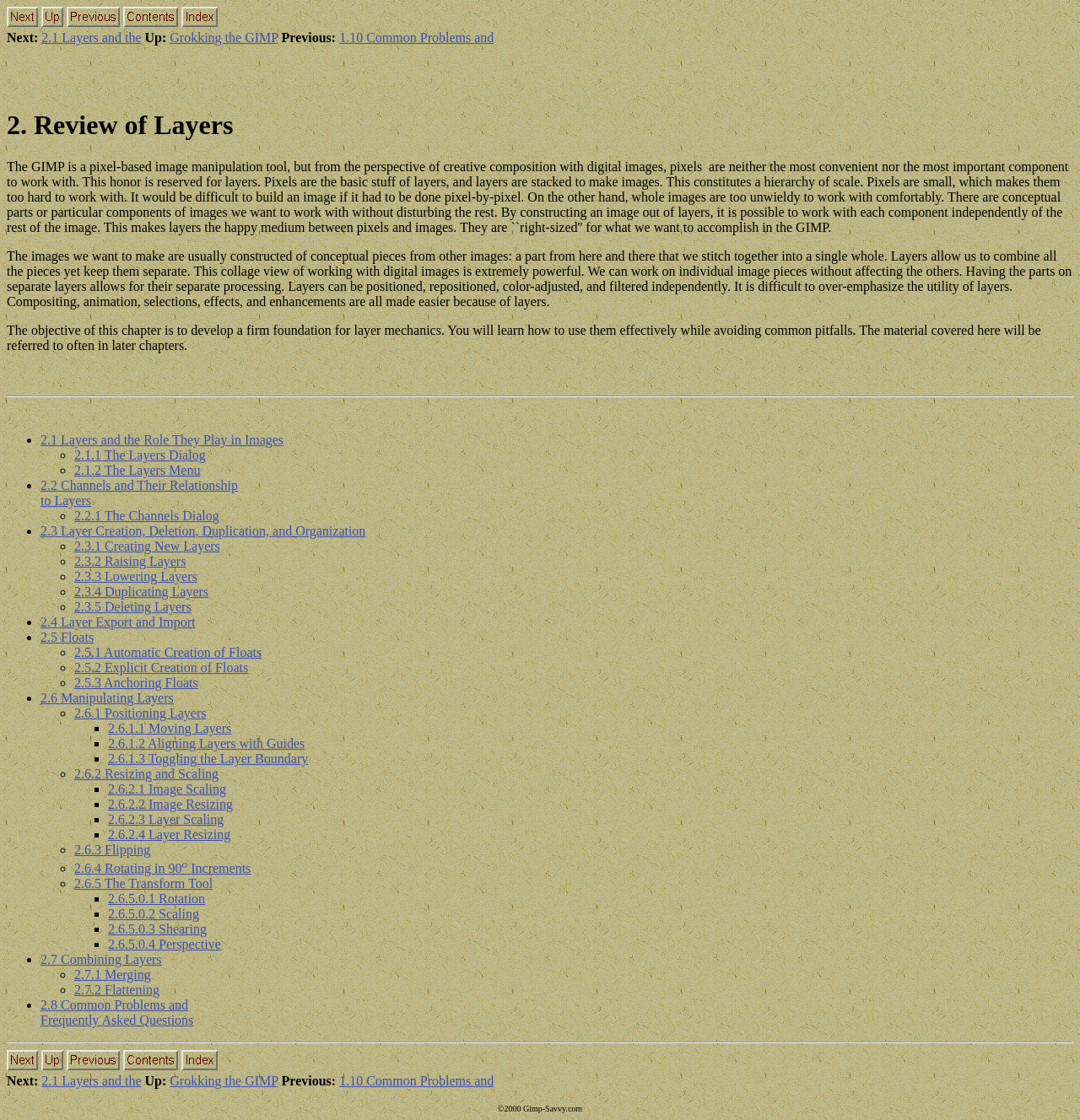What can be done to individual layers?
Please provide a single word or phrase based on the screenshot.

Positioned, repositioned, color-adjusted, and filtered